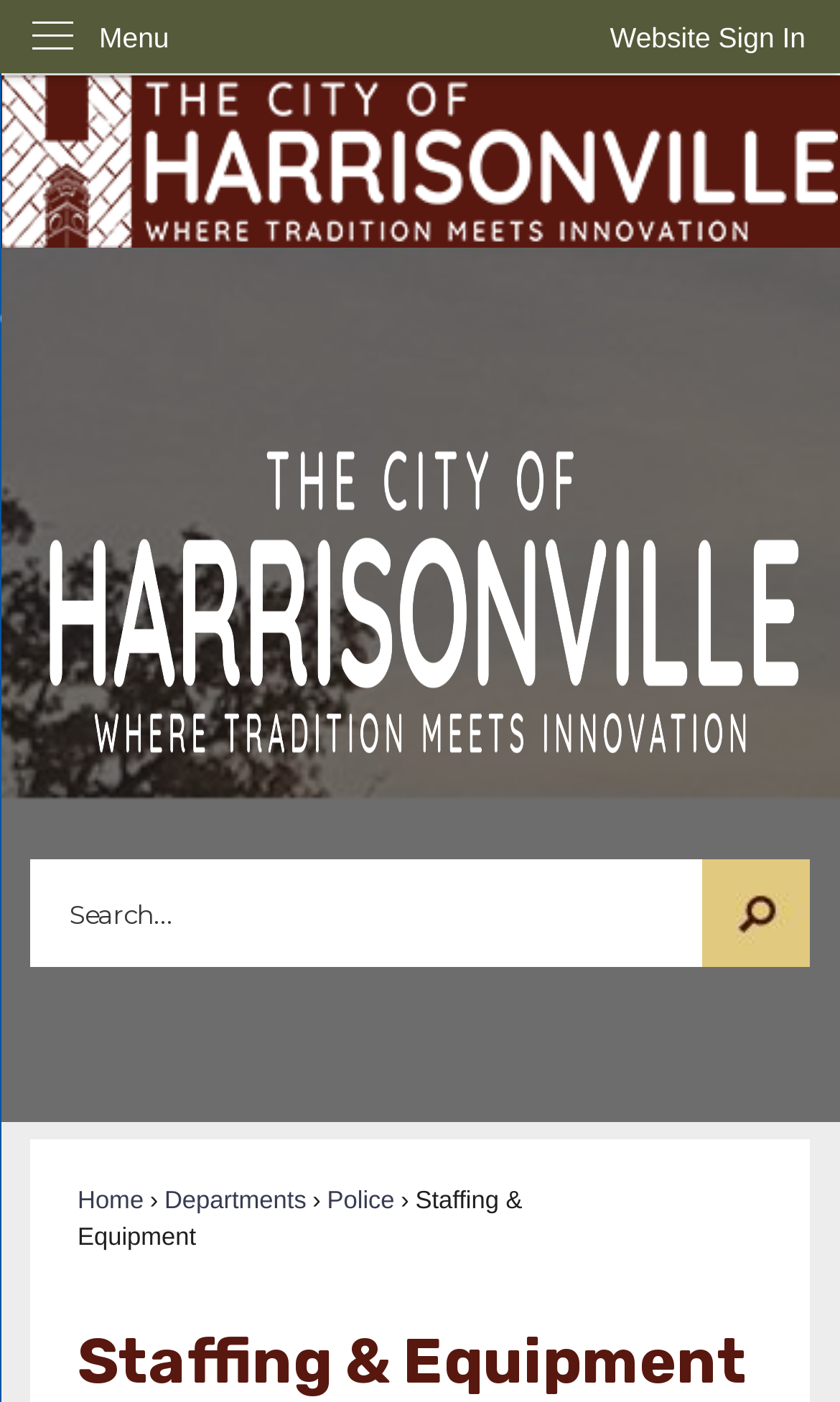Using a single word or phrase, answer the following question: 
What is the purpose of the button at the top right corner?

Website Sign In